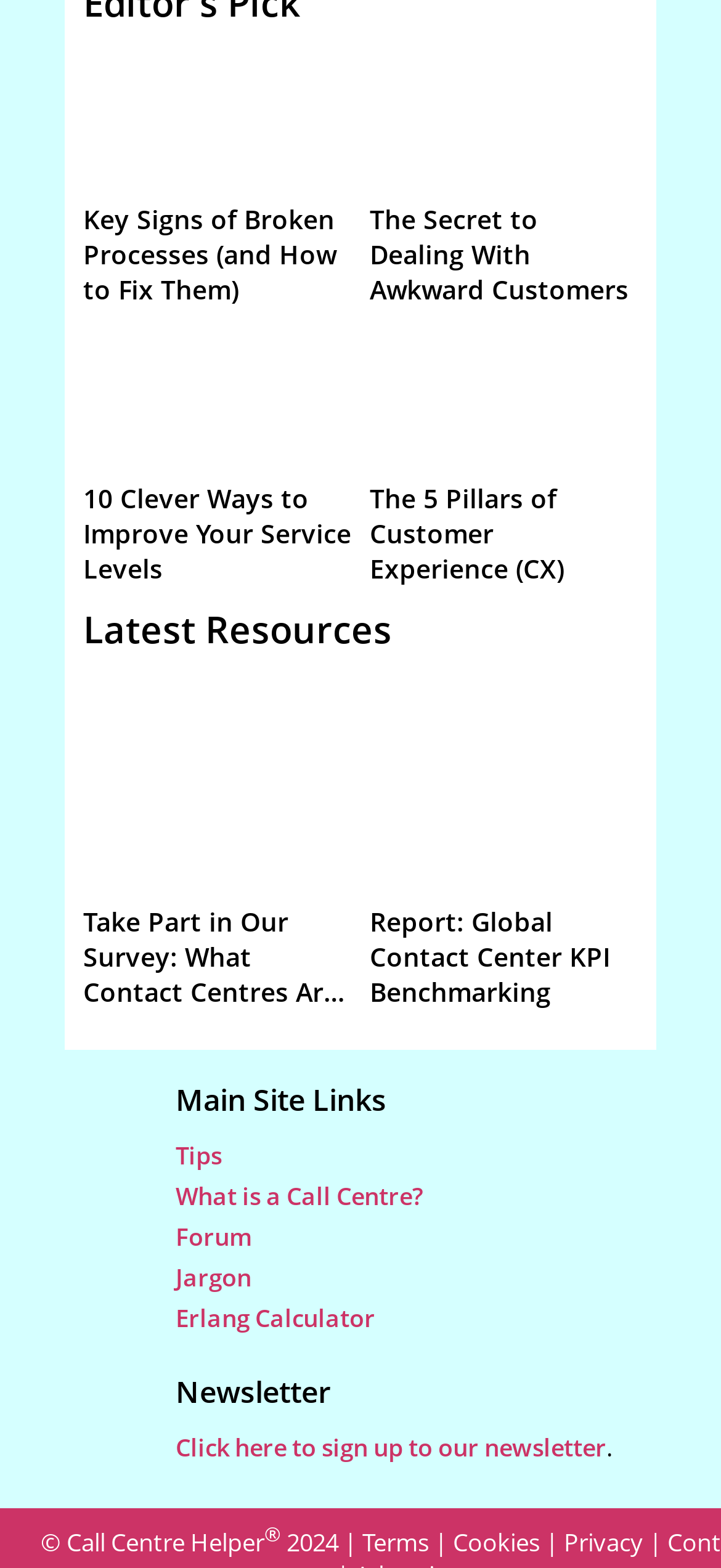What is the topic of the first thumbnail?
Please provide a single word or phrase as the answer based on the screenshot.

Broken Processes